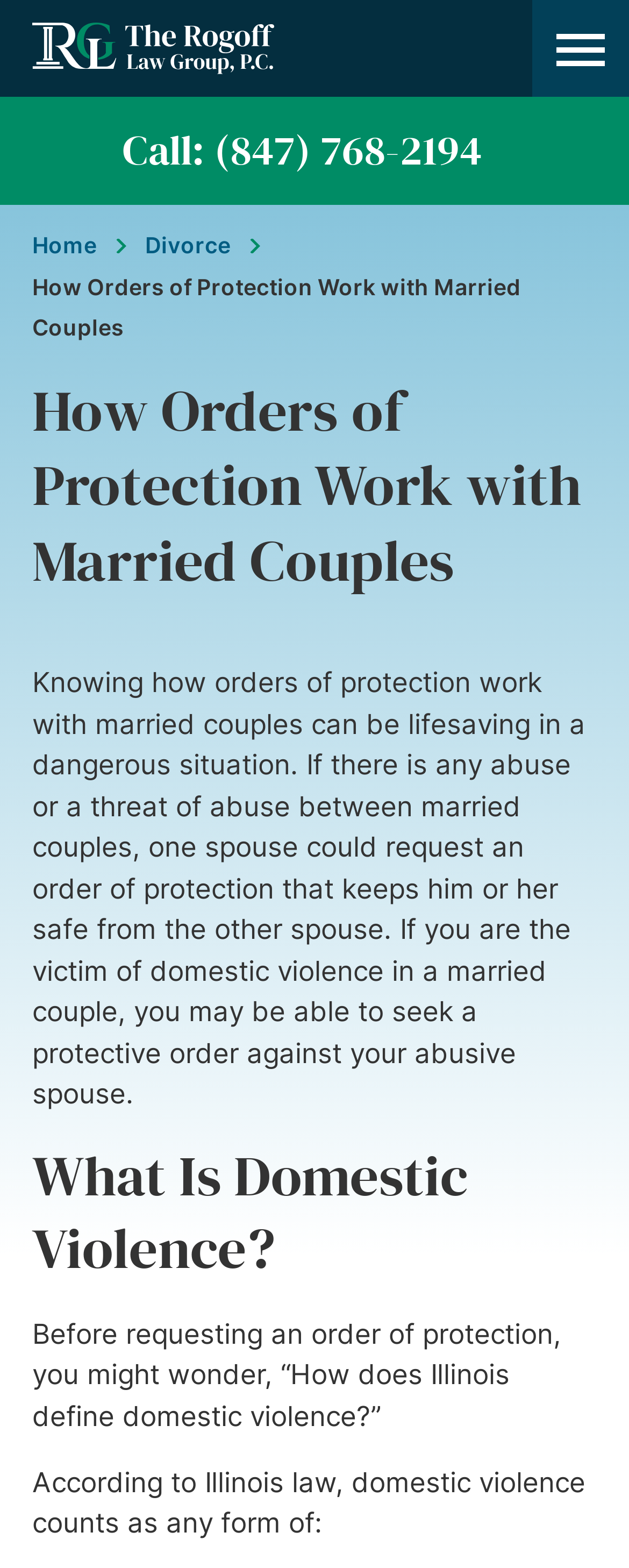Please look at the image and answer the question with a detailed explanation: What is the law firm's name?

I found the law firm's name by looking at the link element with the text 'The Rogoff Law Group, P.C.' which is located at the top of the webpage and is also accompanied by an image with the same text.